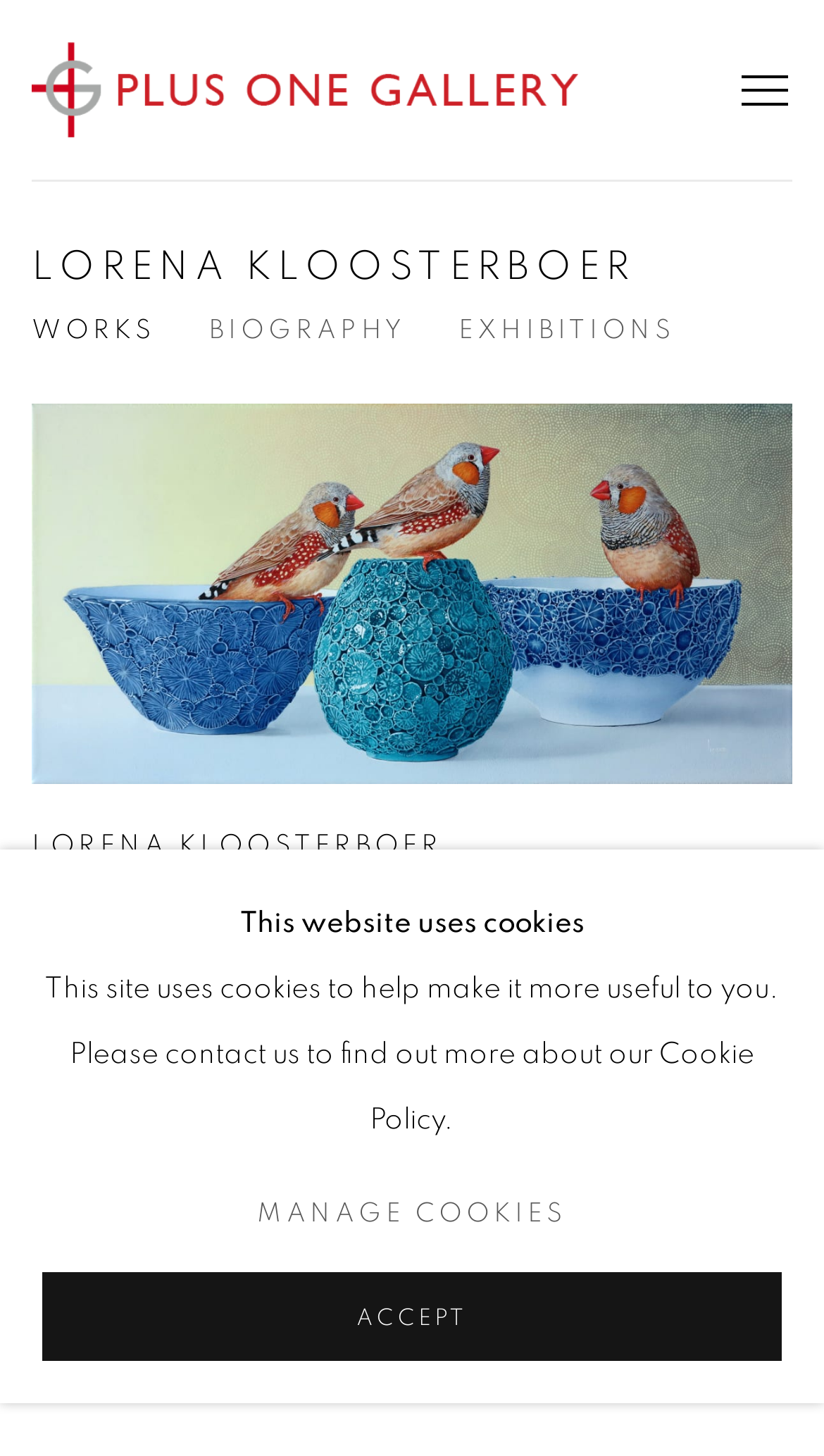Generate a thorough description of the webpage.

The webpage is about Lorena Kloosterboer, an artist, and her exhibitions. At the top left, there is a link to "PLUS ONE GALLERY" and a button with a menu icon. Below these elements, the artist's name "LORENA KLOOSTERBOER" is displayed prominently. 

To the right of the artist's name, there is a navigation section labeled "Artist sections" which contains three links: "WORKS", "BIOGRAPHY", and "EXHIBITIONS". These links are positioned horizontally, with "WORKS" on the left, "BIOGRAPHY" in the middle, and "EXHIBITIONS" on the right.

Below the navigation section, there is a large image of an artwork titled "Tempus ad Requiem LI" by Lorena Kloosterboer, which takes up most of the width of the page. The image is accompanied by a link with the same title.

At the bottom of the page, there is a cookie banner that spans the entire width of the page. The banner contains two blocks of text: a brief statement about the website using cookies, and a longer paragraph explaining the cookie policy. There are two buttons on the banner: "MANAGE COOKIES" and "ACCEPT", positioned on the left and right sides, respectively.